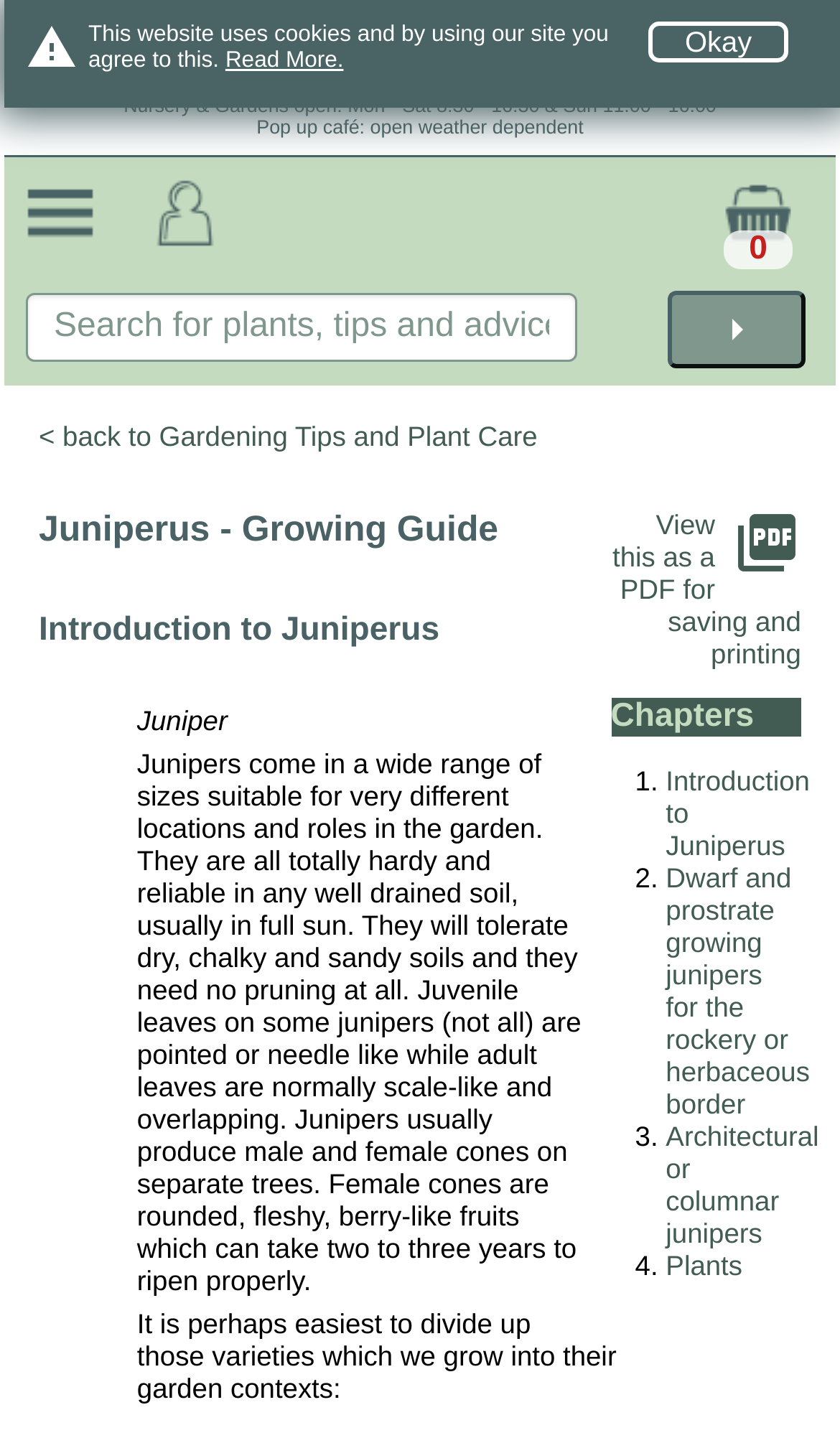Determine the bounding box coordinates for the region that must be clicked to execute the following instruction: "View this as a PDF for saving and printing".

[0.729, 0.354, 0.954, 0.466]